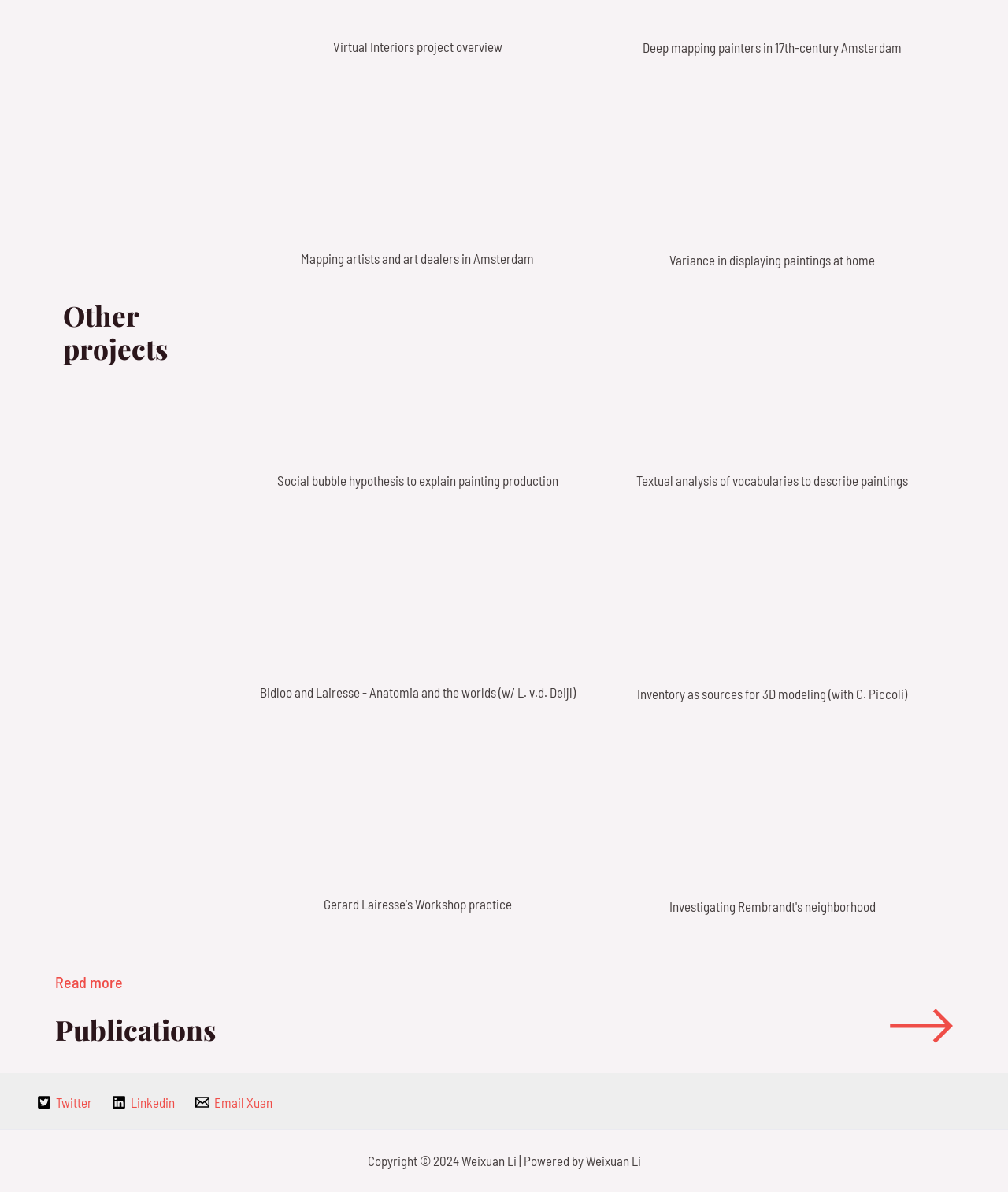What social media platforms are linked on the webpage?
Refer to the image and provide a one-word or short phrase answer.

Twitter, Linkedin